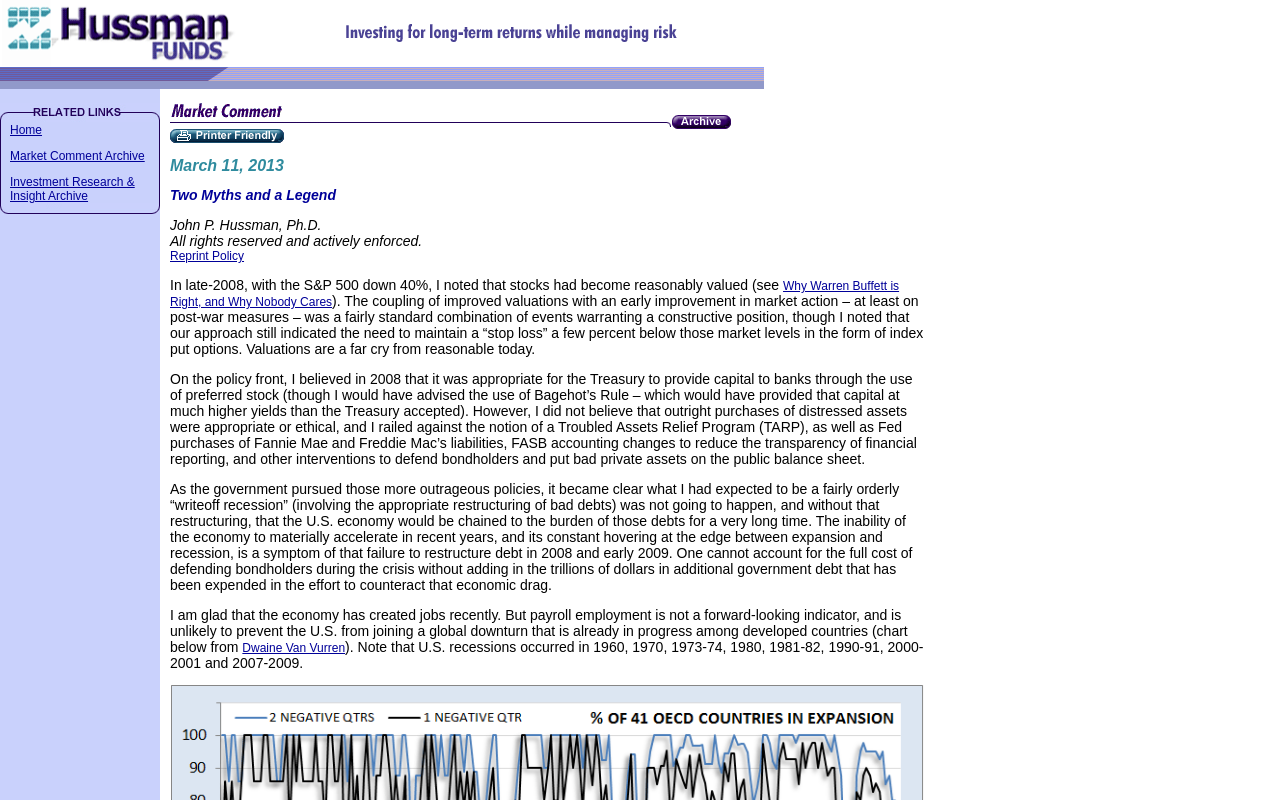Please find the bounding box for the UI element described by: "Get Mortgage Doncaster".

None